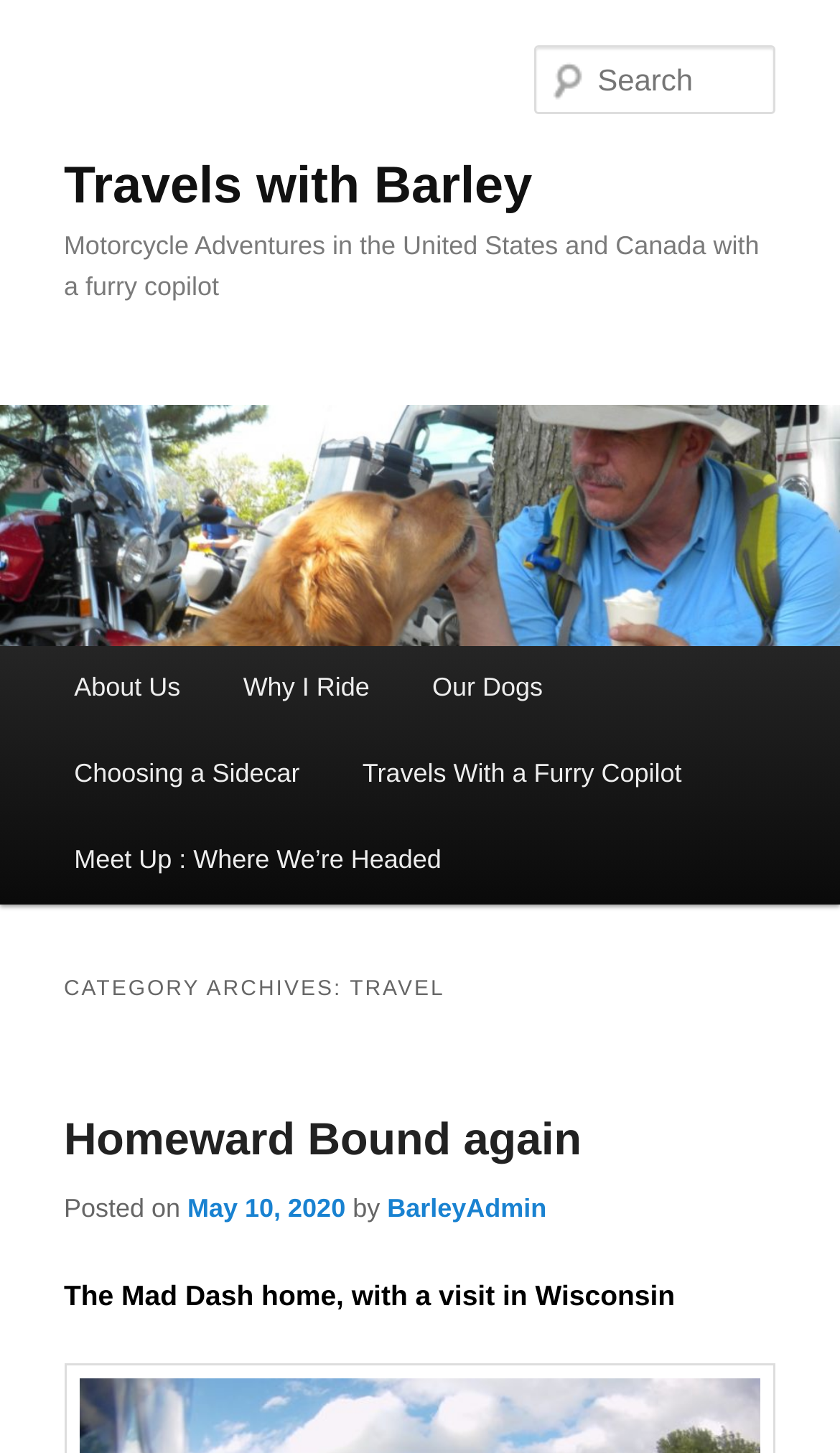Determine the bounding box coordinates (top-left x, top-left y, bottom-right x, bottom-right y) of the UI element described in the following text: parent_node: Search name="s" placeholder="Search"

[0.637, 0.031, 0.924, 0.079]